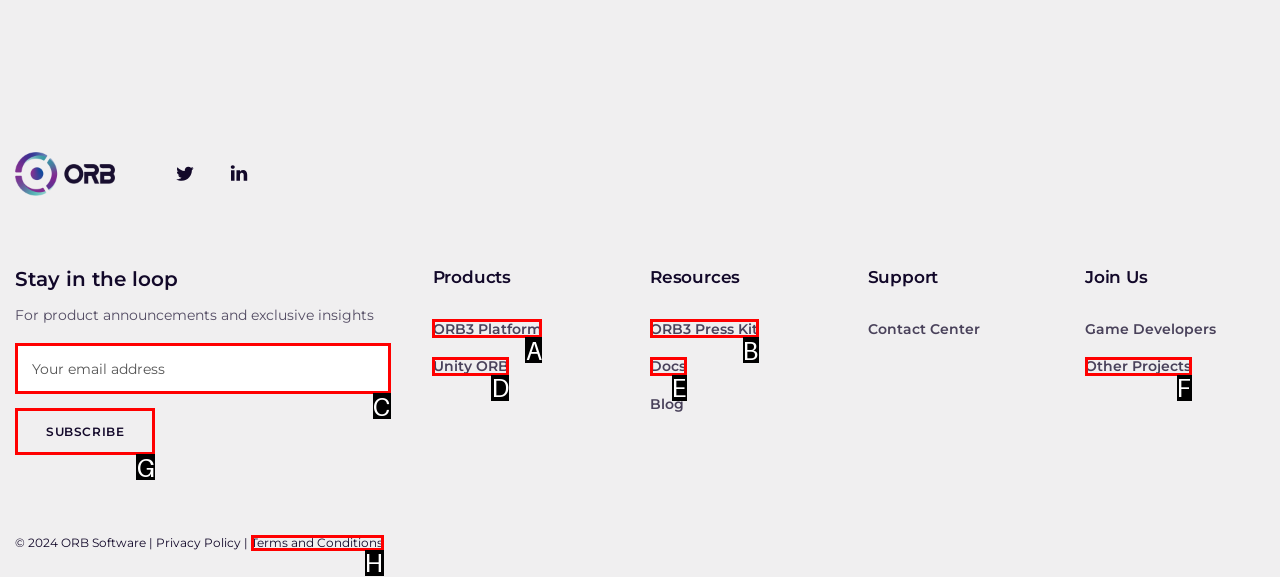Select the letter of the UI element that matches this task: Subscribe to the newsletter
Provide the answer as the letter of the correct choice.

G